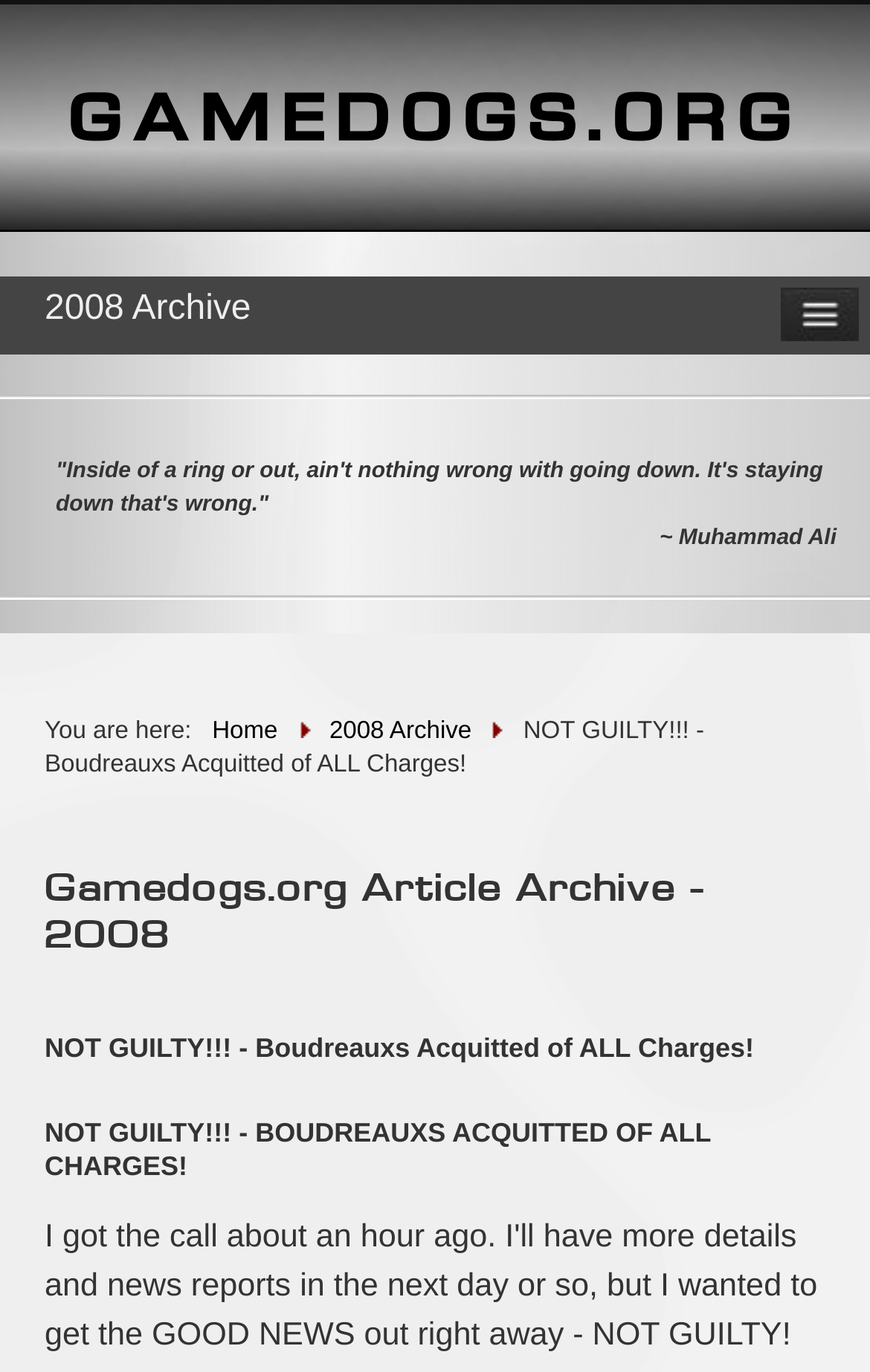Explain the features and main sections of the webpage comprehensively.

The webpage appears to be an article page from Gamedogs.org, with a prominent heading "GAMEDOGS.ORG" at the top left corner. Below this heading is a link to the website's homepage. 

To the right of the heading, there is a static text "2008 Archive" indicating the archive section of the website. 

Below the archive text, there is a quote from Muhammad Ali, which takes up most of the width of the page. The quote is attributed to Muhammad Ali, with his name written in a smaller font size to the right of the quote.

Underneath the quote, there is a breadcrumb navigation section that shows the current location of the user on the website. This section starts with "You are here:" followed by links to "Home" and "2008 Archive".

Next to the breadcrumb navigation, there is a large heading that reads "NOT GUILTY!!! - Boudreauxs Acquitted of ALL Charges!", which is likely the title of the article. 

Further down the page, there are three consecutive headings, all with the same title "NOT GUILTY!!! - Boudreauxs Acquitted of ALL Charges!" but with varying font sizes, suggesting that they might be subheadings or section titles within the article.